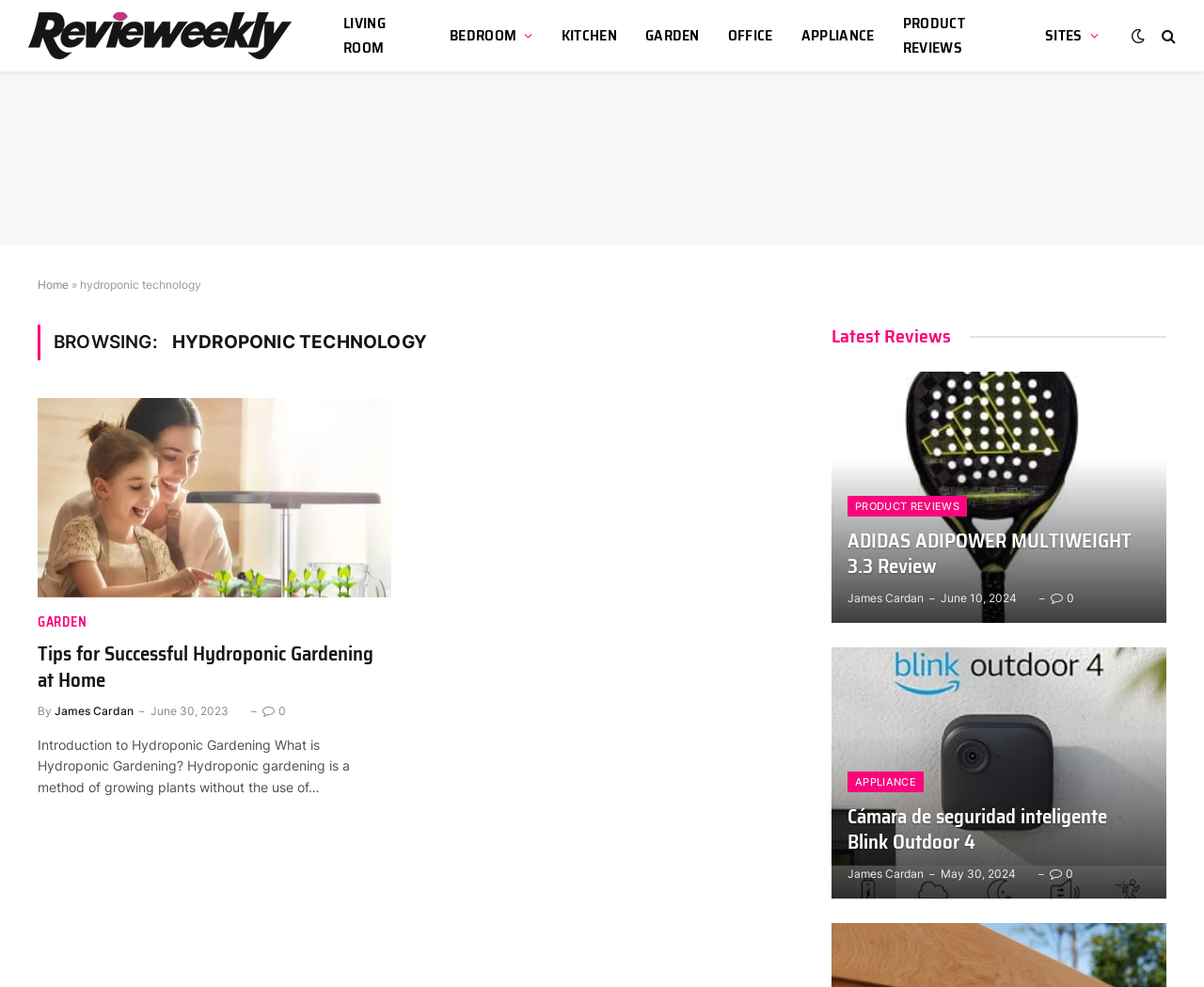What is the category of the article 'Tips for Successful Hydroponic Gardening at Home'?
Using the image as a reference, answer with just one word or a short phrase.

GARDEN